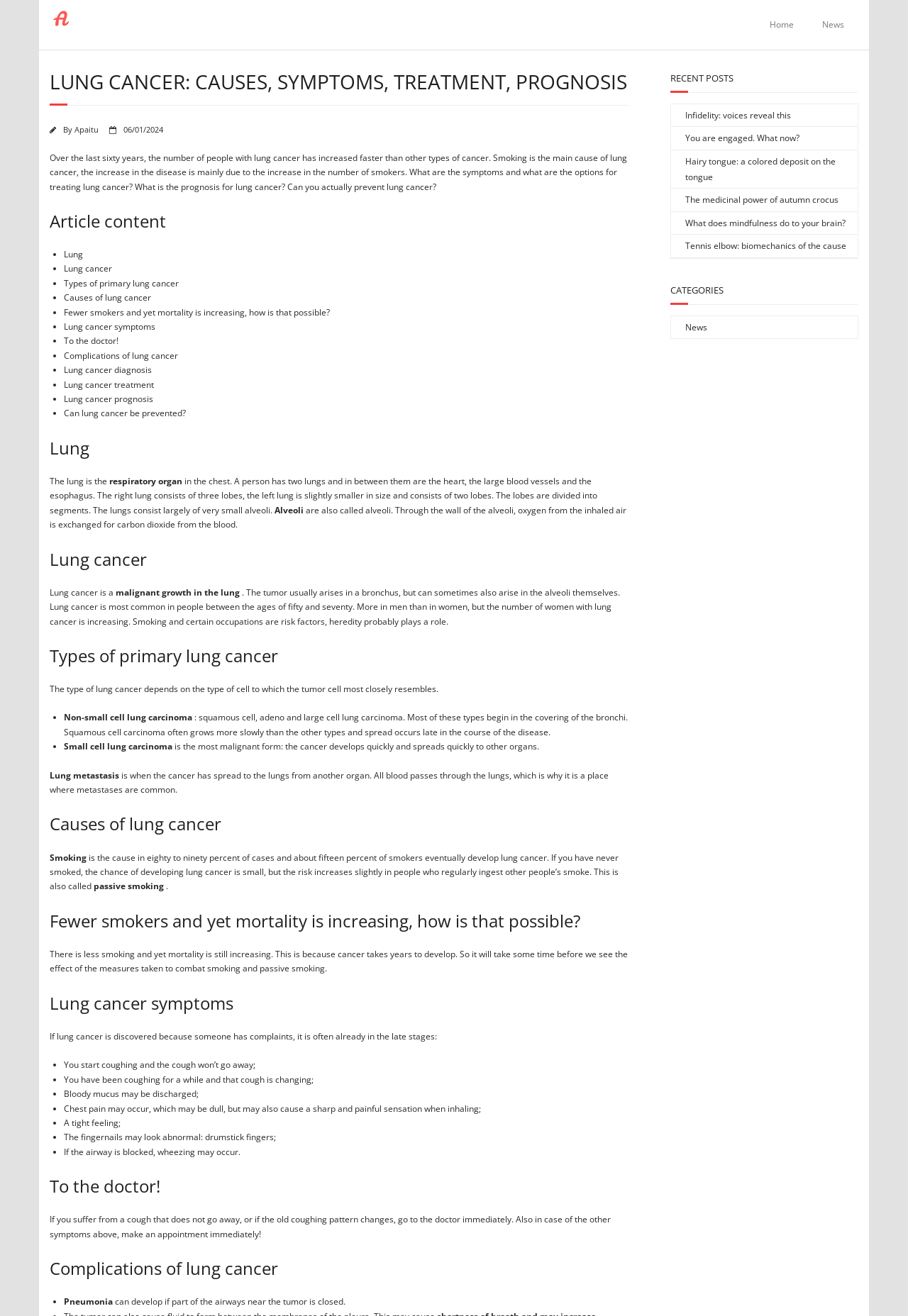Please determine the bounding box coordinates of the element's region to click in order to carry out the following instruction: "Learn about lung cancer symptoms". The coordinates should be four float numbers between 0 and 1, i.e., [left, top, right, bottom].

[0.055, 0.753, 0.691, 0.772]